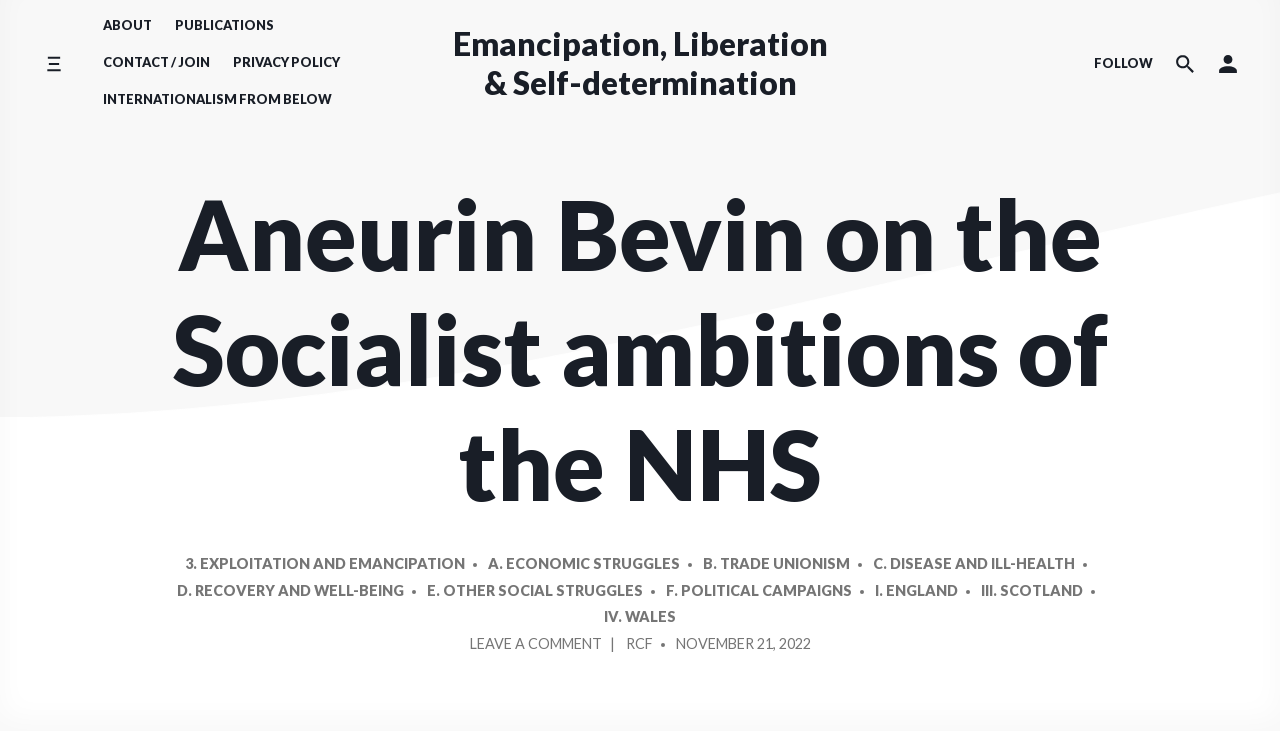Provide the bounding box coordinates, formatted as (top-left x, top-left y, bottom-right x, bottom-right y), with all values being floating point numbers between 0 and 1. Identify the bounding box of the UI element that matches the description: 3. Exploitation and Emancipation

[0.145, 0.757, 0.363, 0.793]